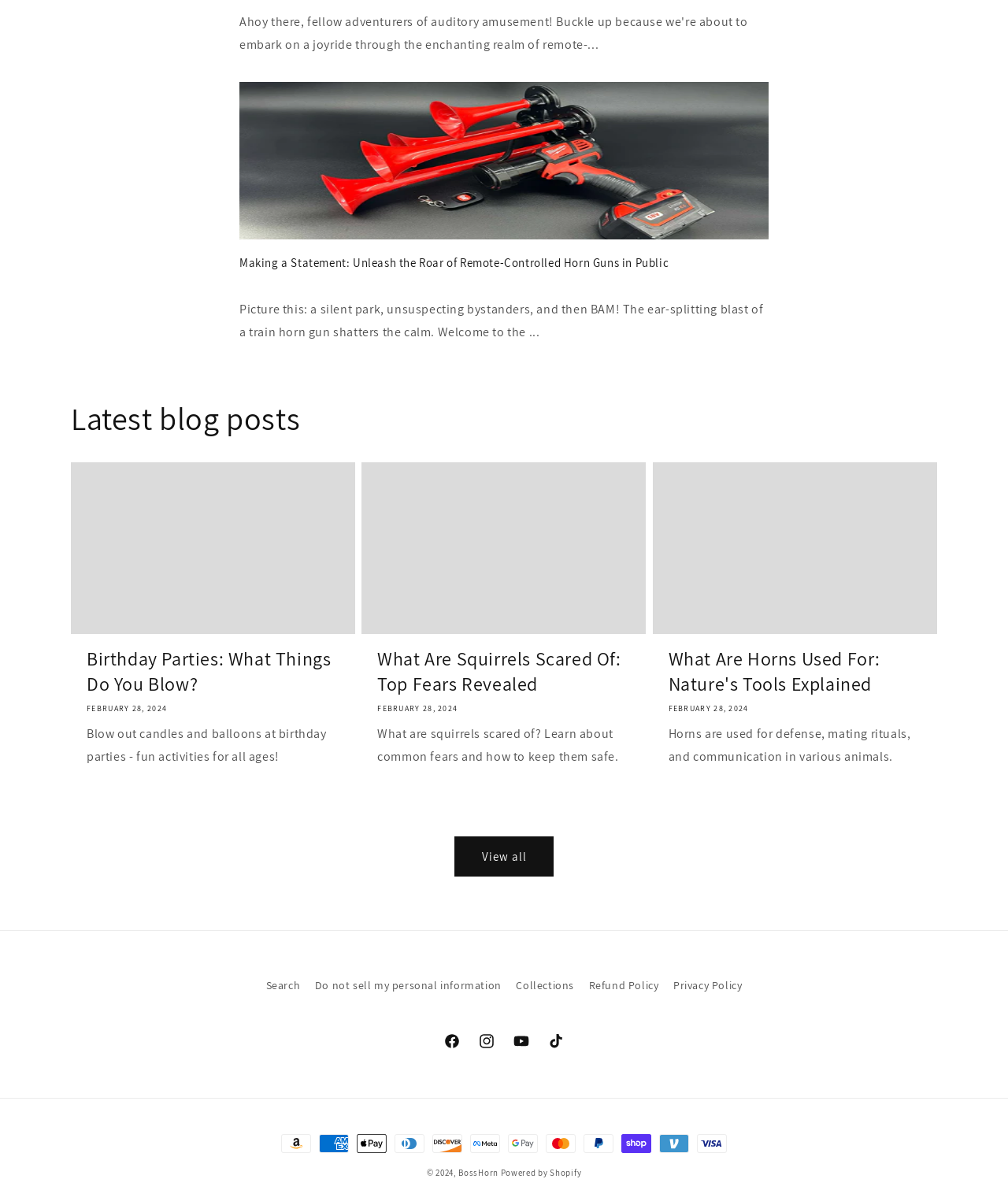Please identify the bounding box coordinates of the clickable area that will fulfill the following instruction: "Learn about what things you blow at birthday parties". The coordinates should be in the format of four float numbers between 0 and 1, i.e., [left, top, right, bottom].

[0.086, 0.544, 0.337, 0.585]